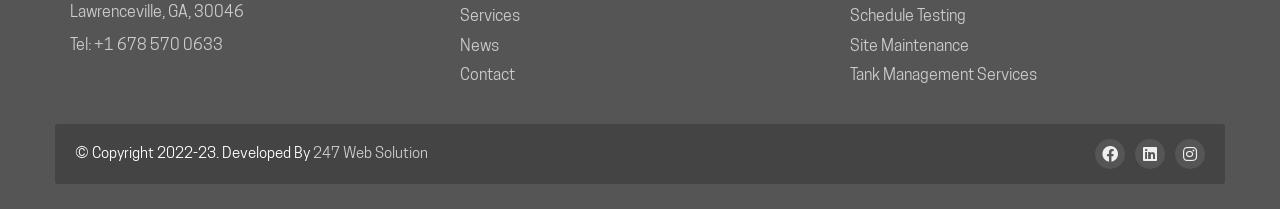Determine the bounding box coordinates for the area you should click to complete the following instruction: "View services".

[0.359, 0.025, 0.406, 0.127]